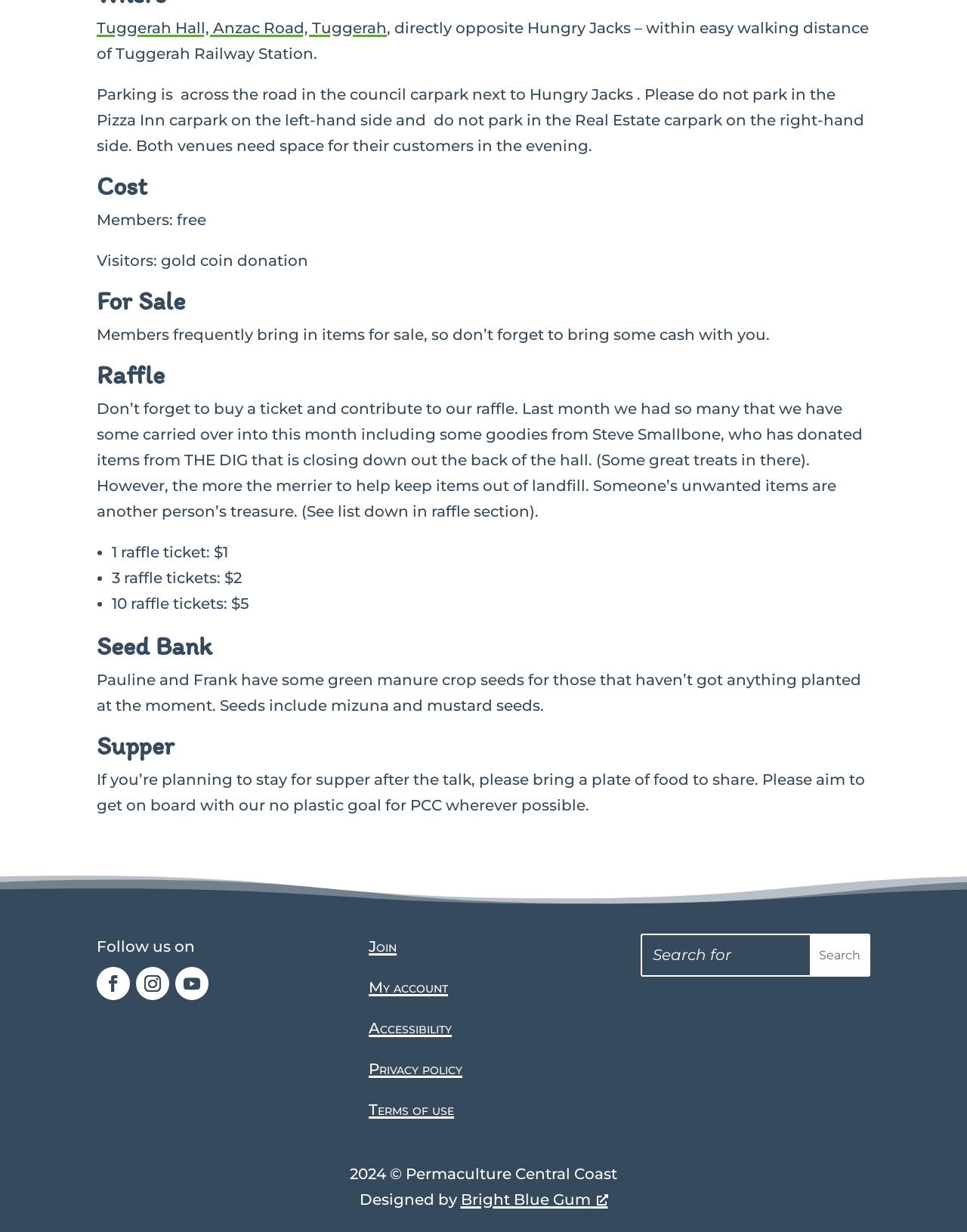Answer the question in one word or a short phrase:
Where is Tuggerah Hall located?

Anzac Road, Tuggerah